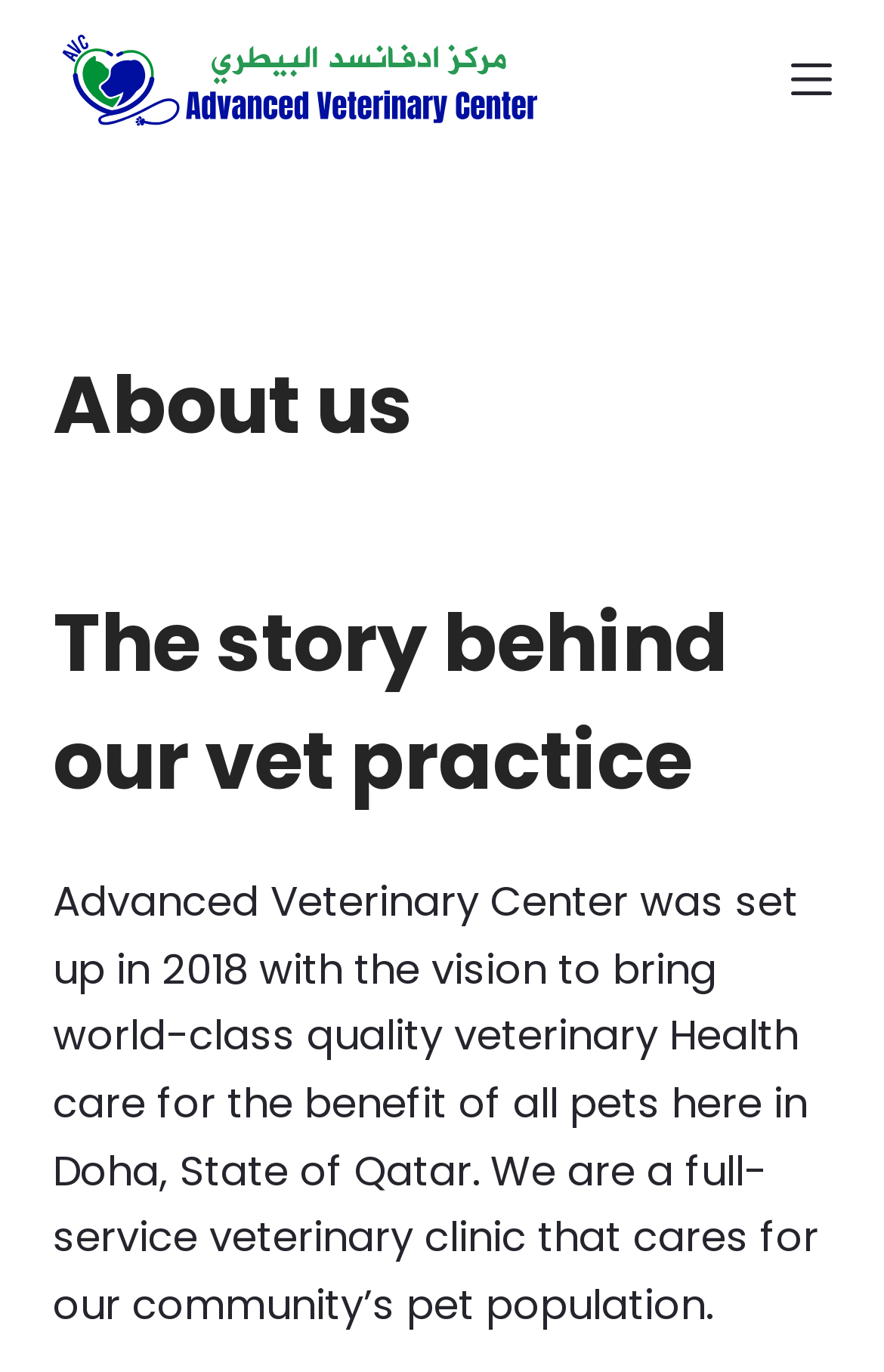What is the purpose of the veterinary center?
Could you give a comprehensive explanation in response to this question?

I found the answer by reading the StaticText element which describes the vision of the veterinary center, stating that it was set up to bring world-class quality veterinary health care for the benefit of all pets in Doha, State of Qatar.